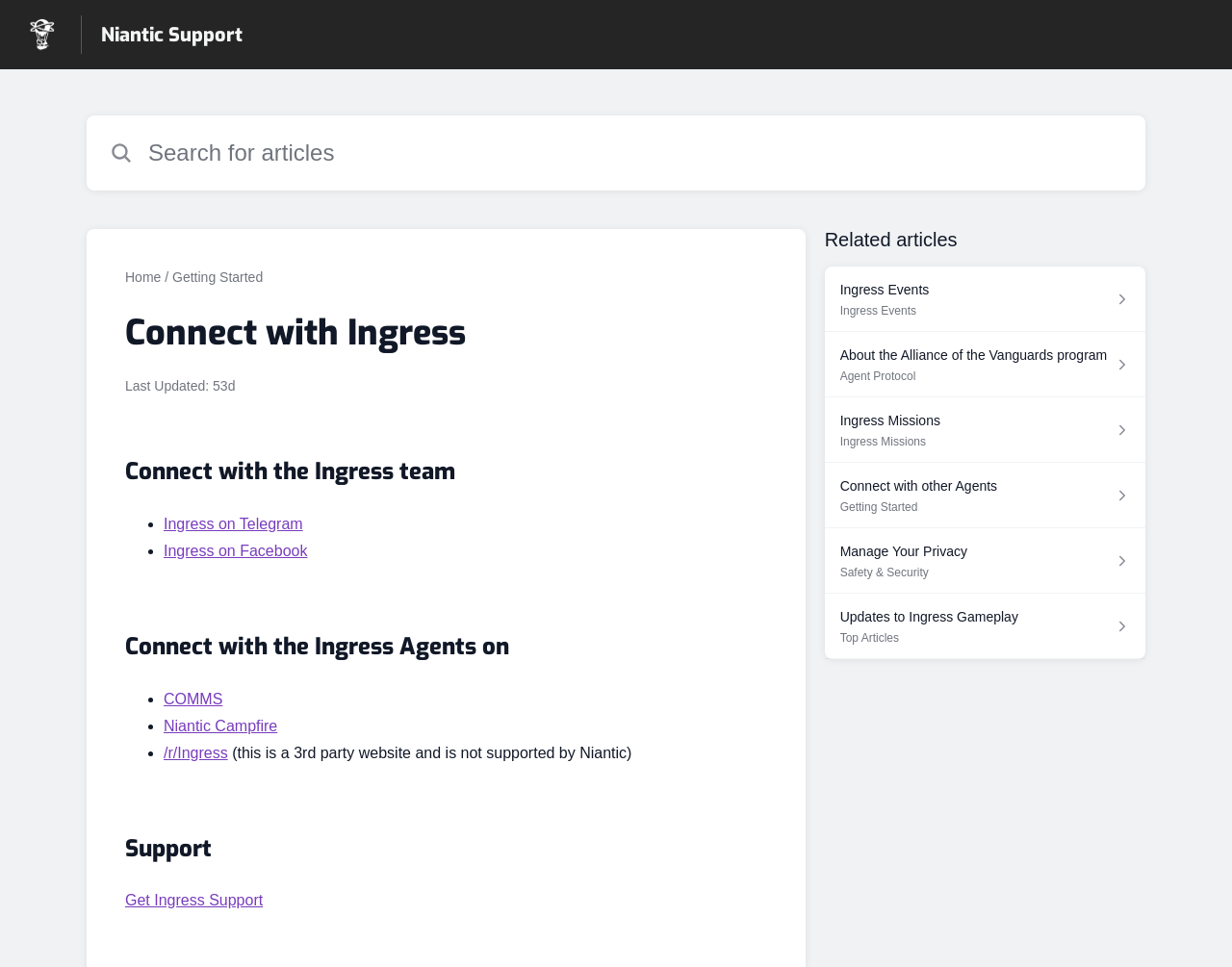Identify the coordinates of the bounding box for the element that must be clicked to accomplish the instruction: "Search for articles".

[0.108, 0.119, 0.87, 0.197]